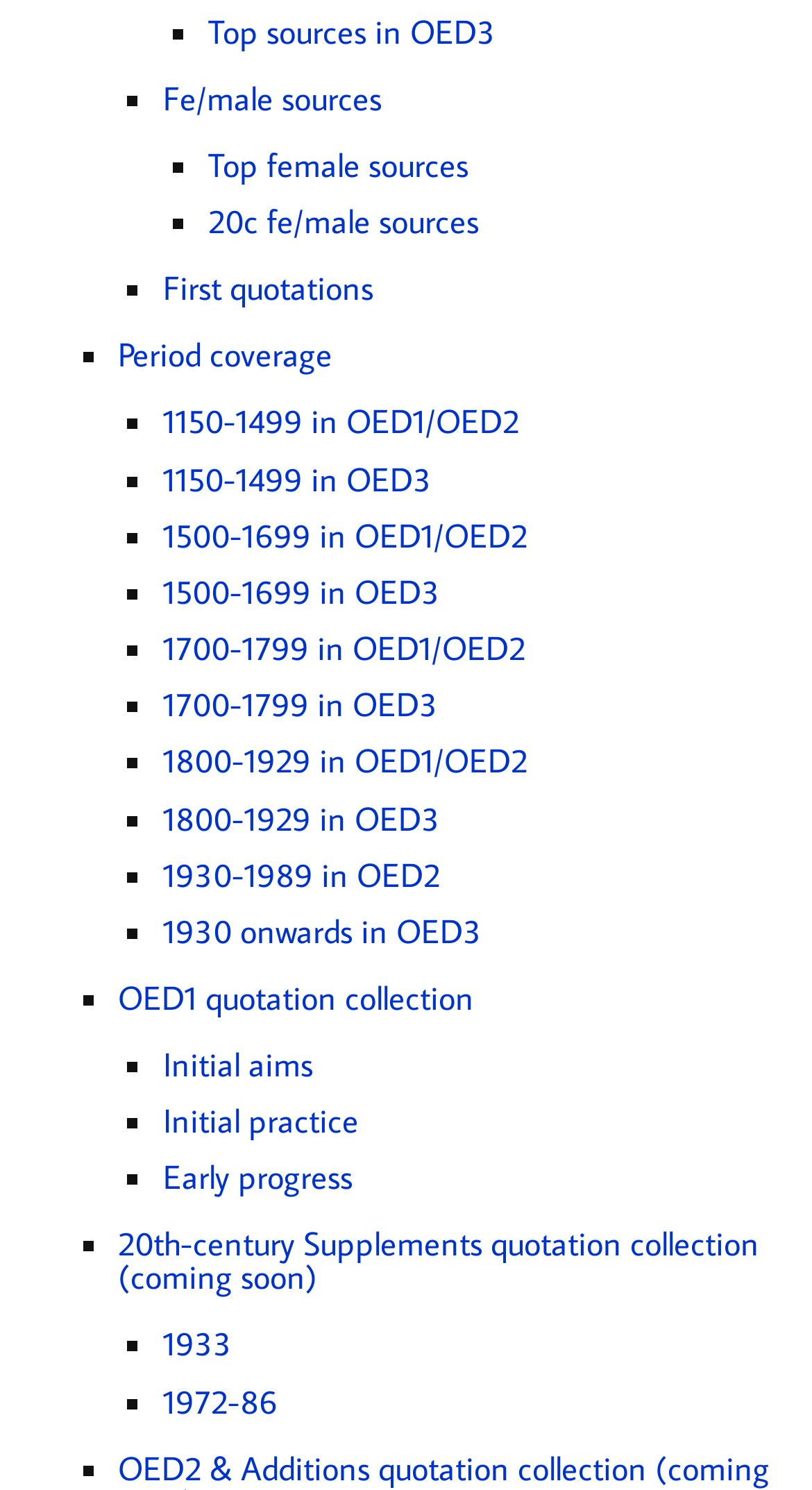From the screenshot, find the bounding box of the UI element matching this description: "1930-1989 in OED2". Supply the bounding box coordinates in the form [left, top, right, bottom], each a float between 0 and 1.

[0.201, 0.573, 0.542, 0.601]